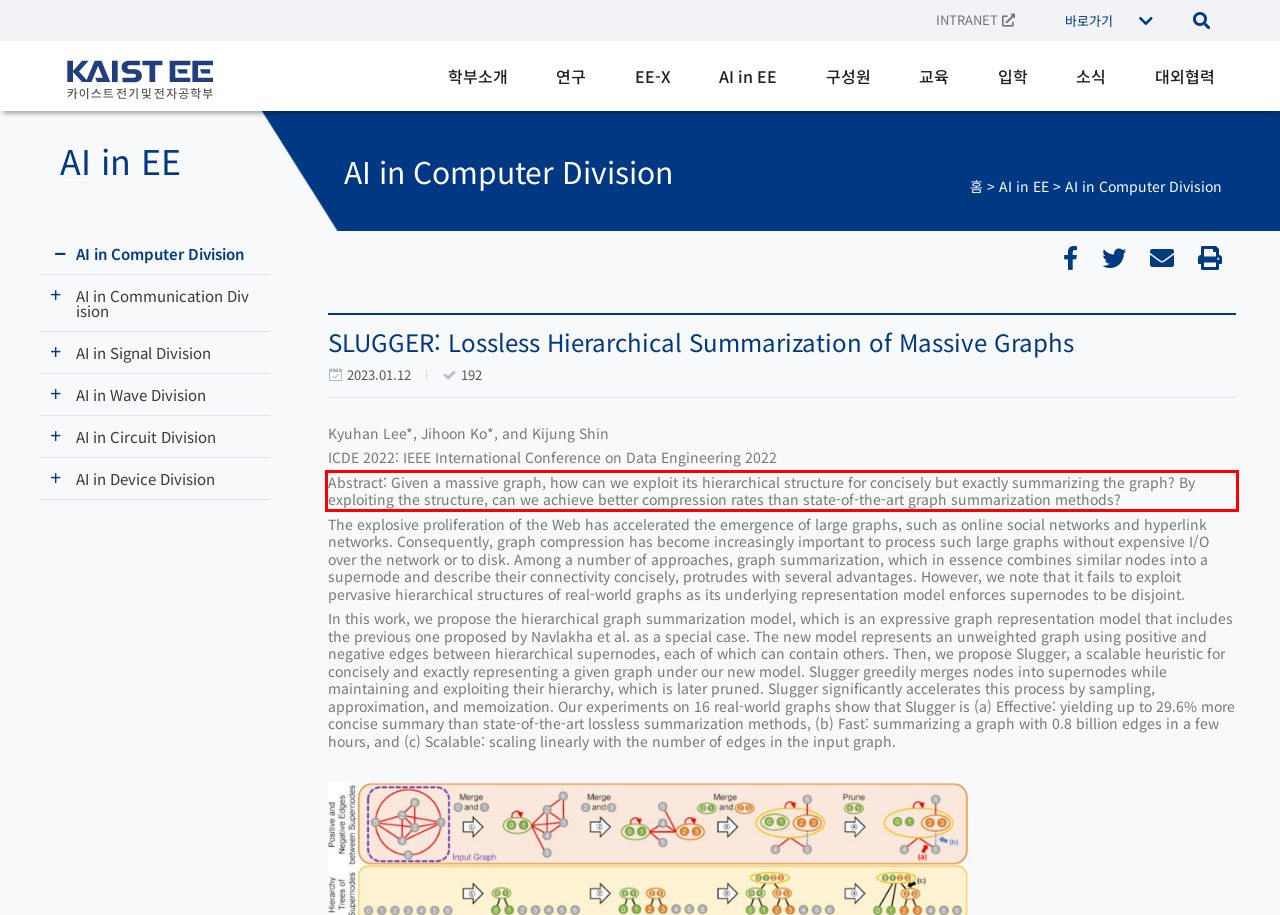Identify the red bounding box in the webpage screenshot and perform OCR to generate the text content enclosed.

Abstract: Given a massive graph, how can we exploit its hierarchical structure for concisely but exactly summarizing the graph? By exploiting the structure, can we achieve better compression rates than state-of-the-art graph summarization methods?